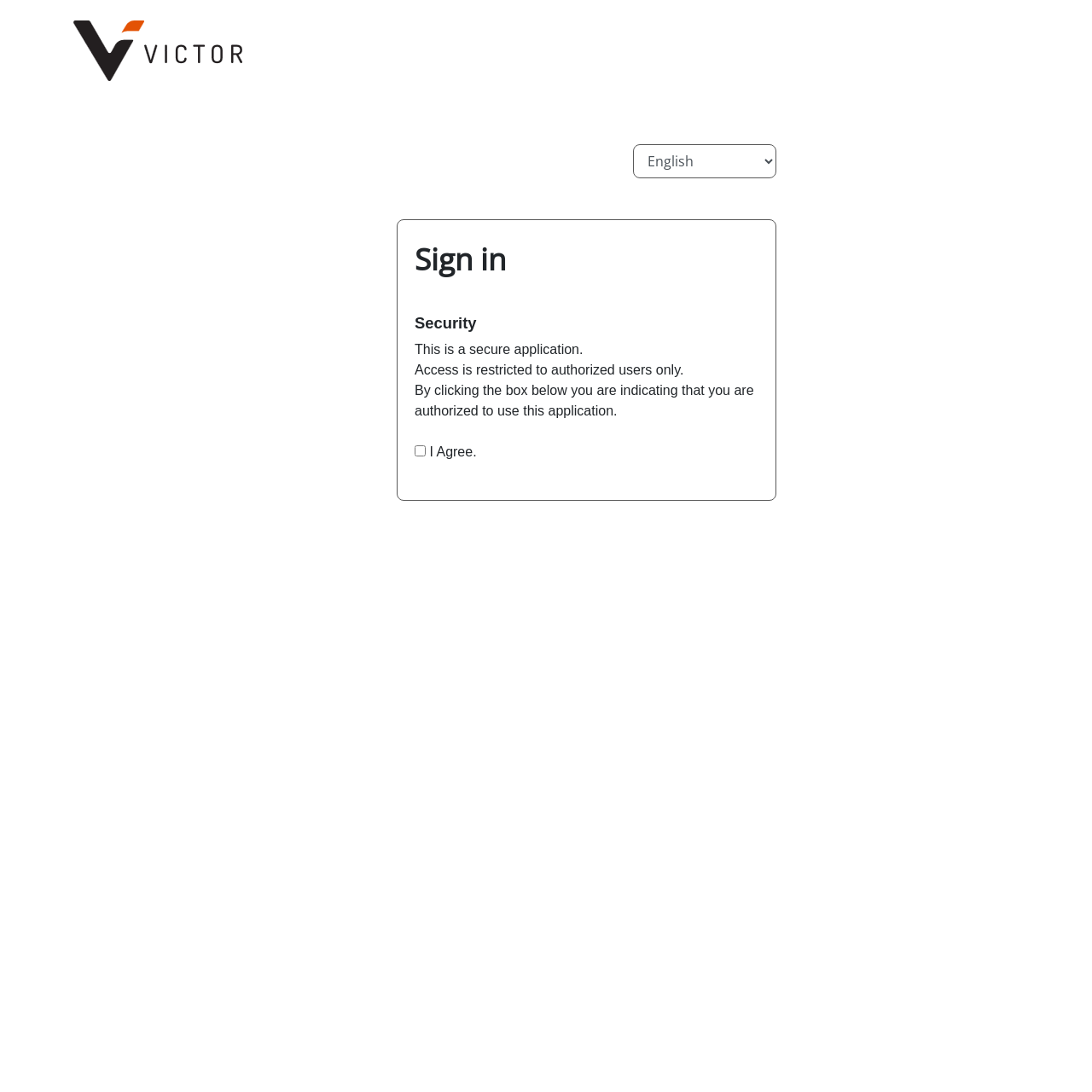Create an elaborate caption for the webpage.

The webpage appears to be a secure application login page. At the top left, there is a small image. Below the image, on the top right, there is a combobox. 

On the left side of the page, there is a section dedicated to security information. This section is headed by a heading element labeled "Security". Below the heading, there are three paragraphs of text. The first paragraph reads "This is a secure application." The second paragraph states "Access is restricted to authorized users only." The third paragraph explains that by clicking a checkbox, the user is indicating that they are authorized to use the application.

Below the security information section, there is a checkbox with a label "I Agree." The checkbox is currently unchecked.